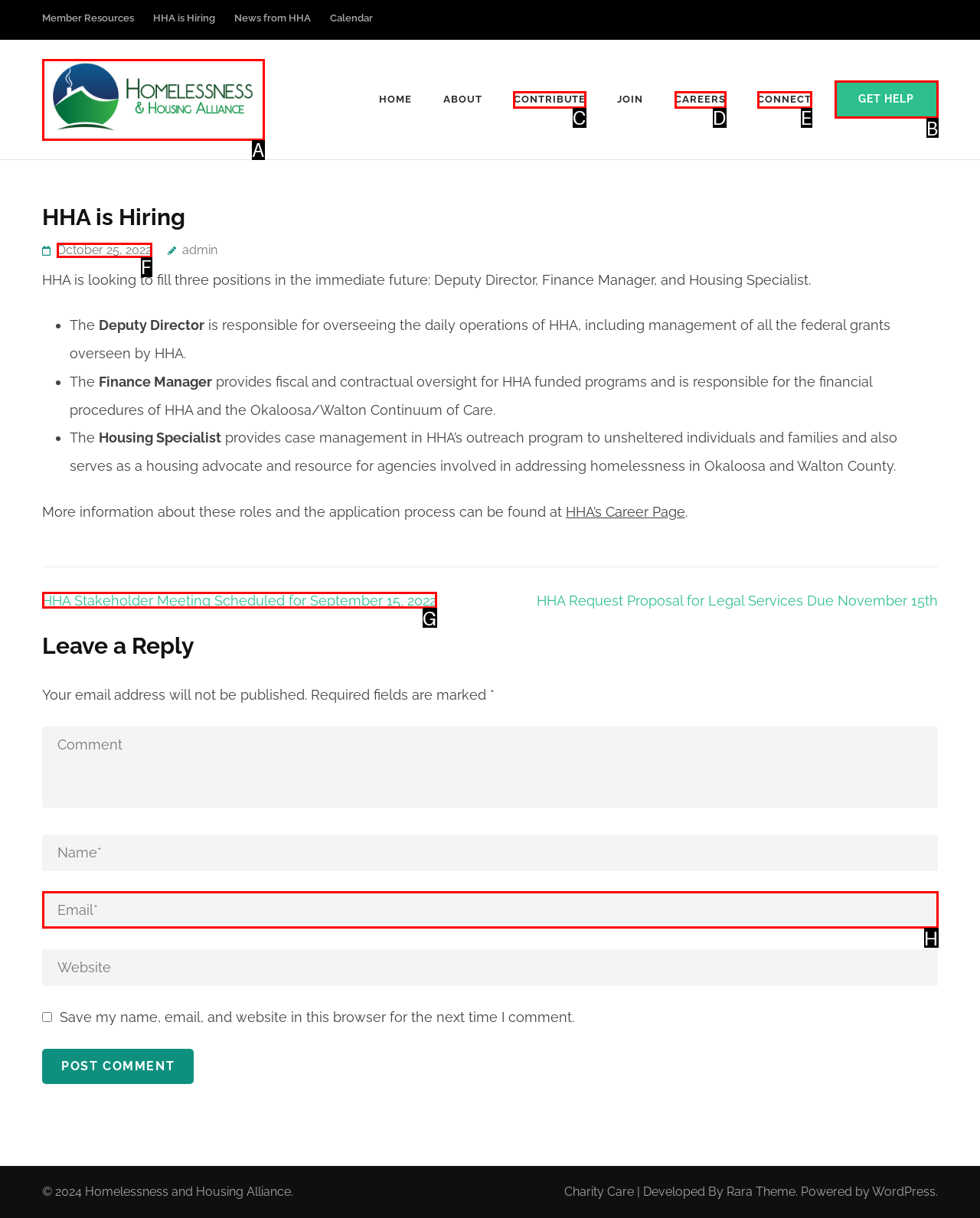Using the description: October 25, 2022, find the corresponding HTML element. Provide the letter of the matching option directly.

F